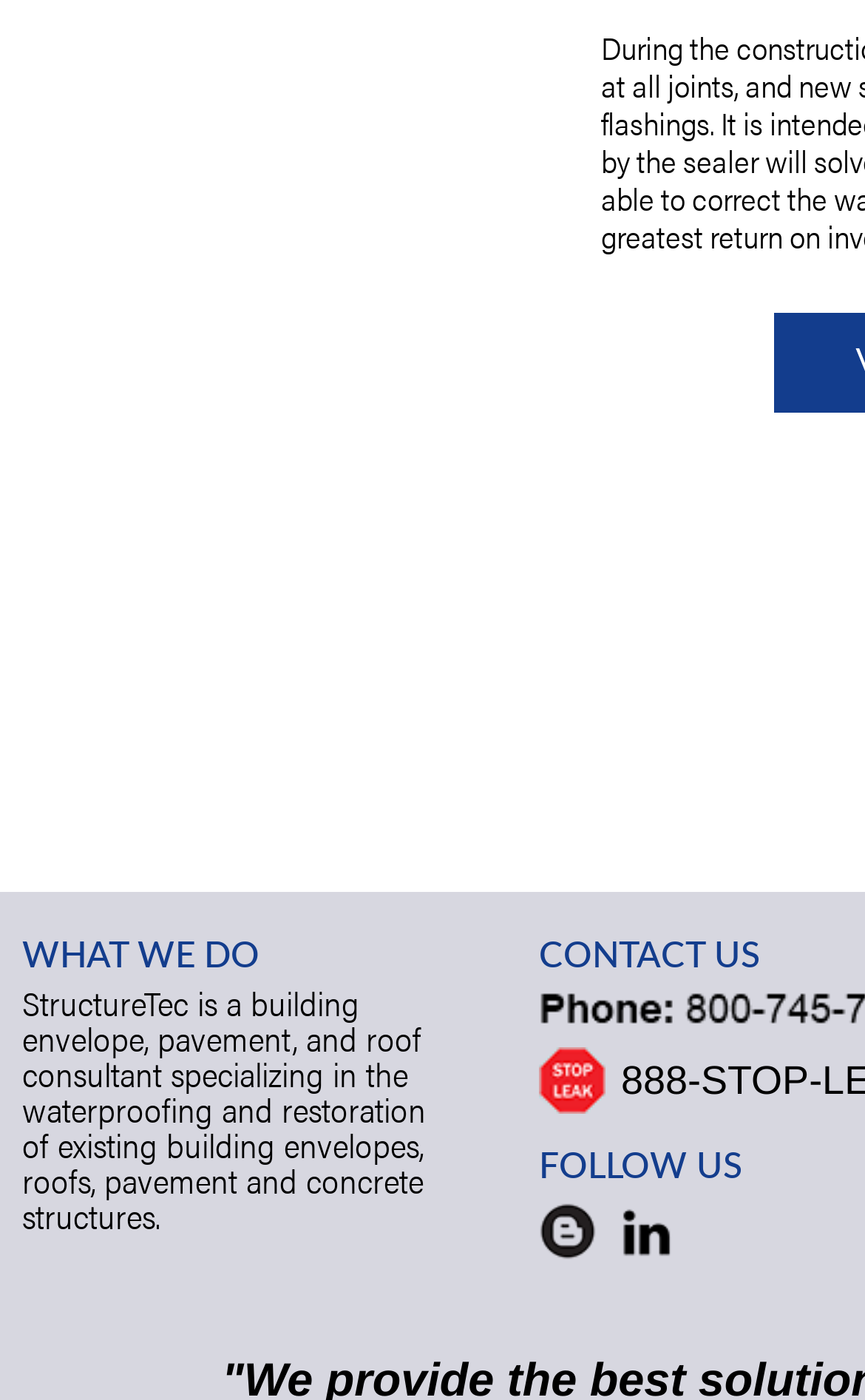Identify the bounding box for the UI element described as: "parent_node: 888-STOP-LEAK". Ensure the coordinates are four float numbers between 0 and 1, formatted as [left, top, right, bottom].

[0.623, 0.748, 0.7, 0.796]